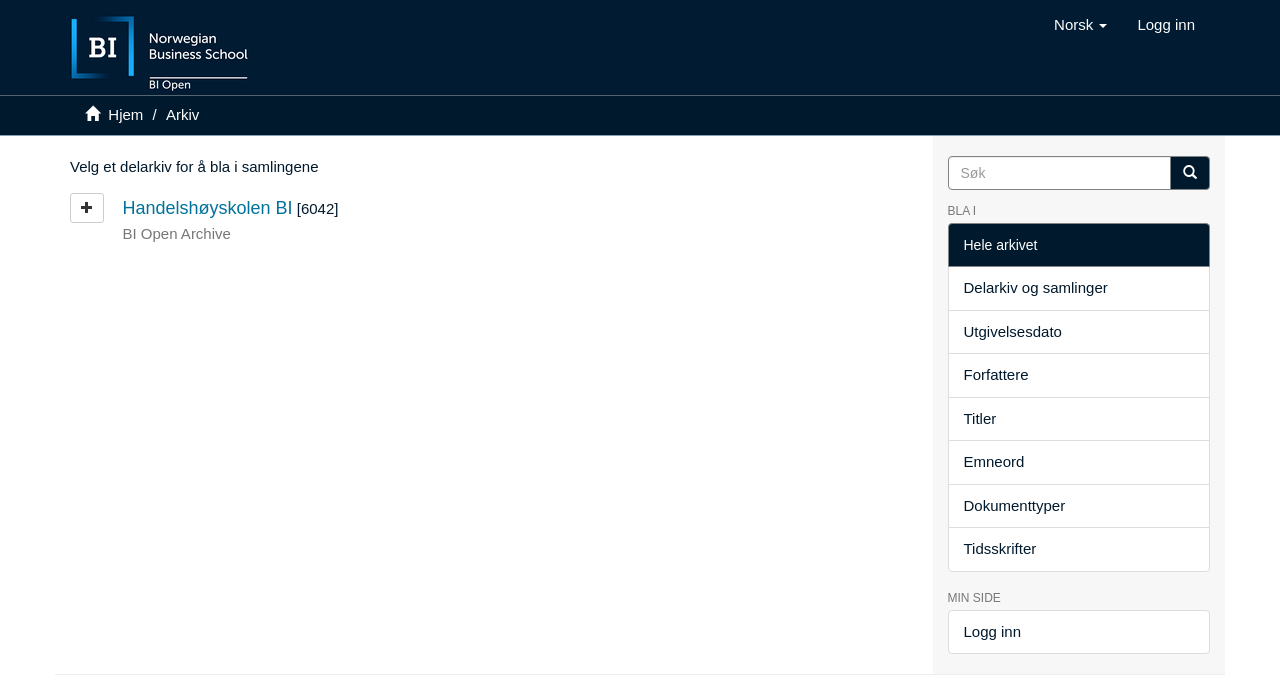What is the purpose of the search box?
Provide an in-depth answer to the question, covering all aspects.

The search box is located in a section labeled 'BI Open Archive' and has a button labeled 'Søk' which means 'Search' in Norwegian, suggesting that the purpose of the search box is to search archives.